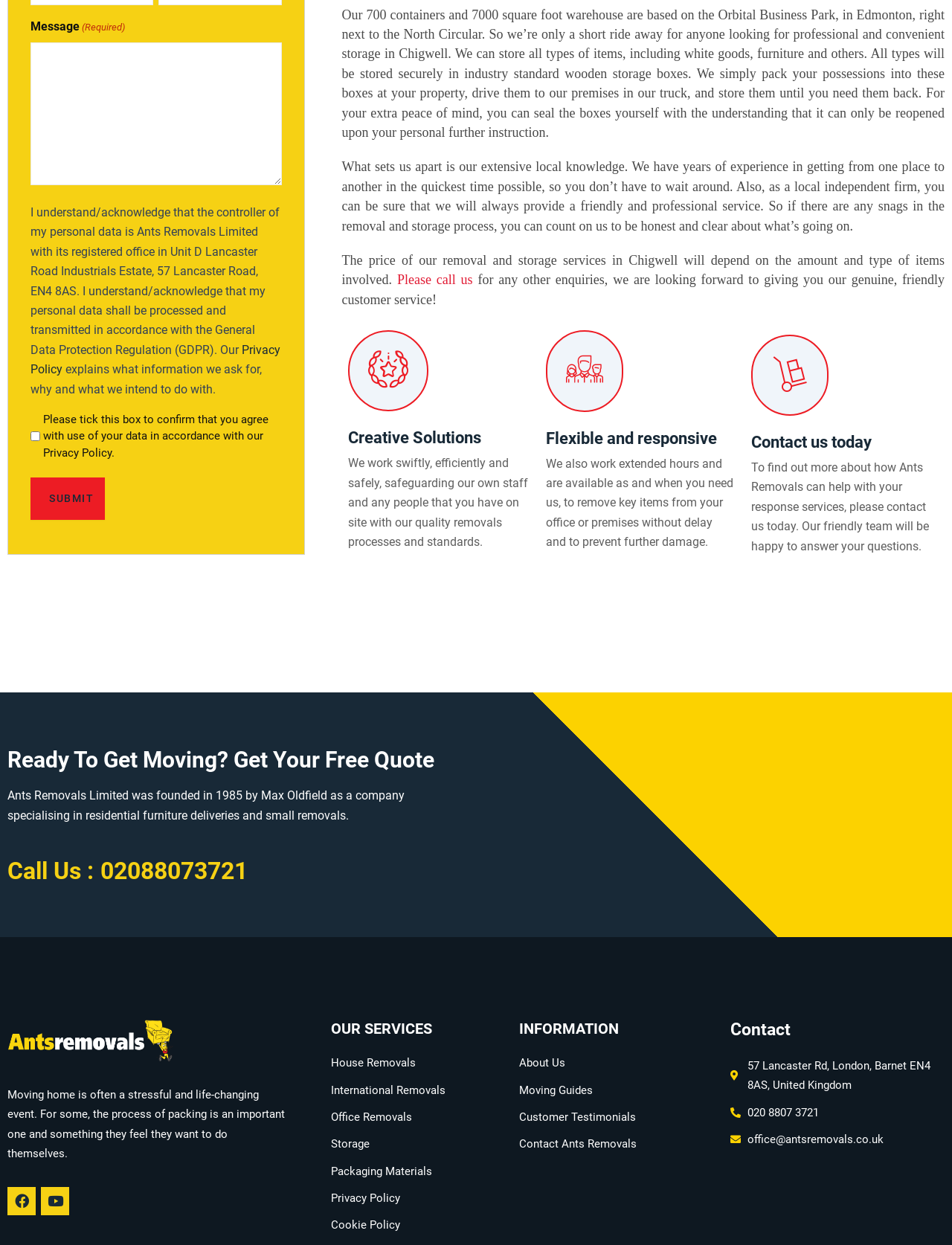Please identify the bounding box coordinates for the region that you need to click to follow this instruction: "Visit the Facebook page".

[0.008, 0.953, 0.038, 0.976]